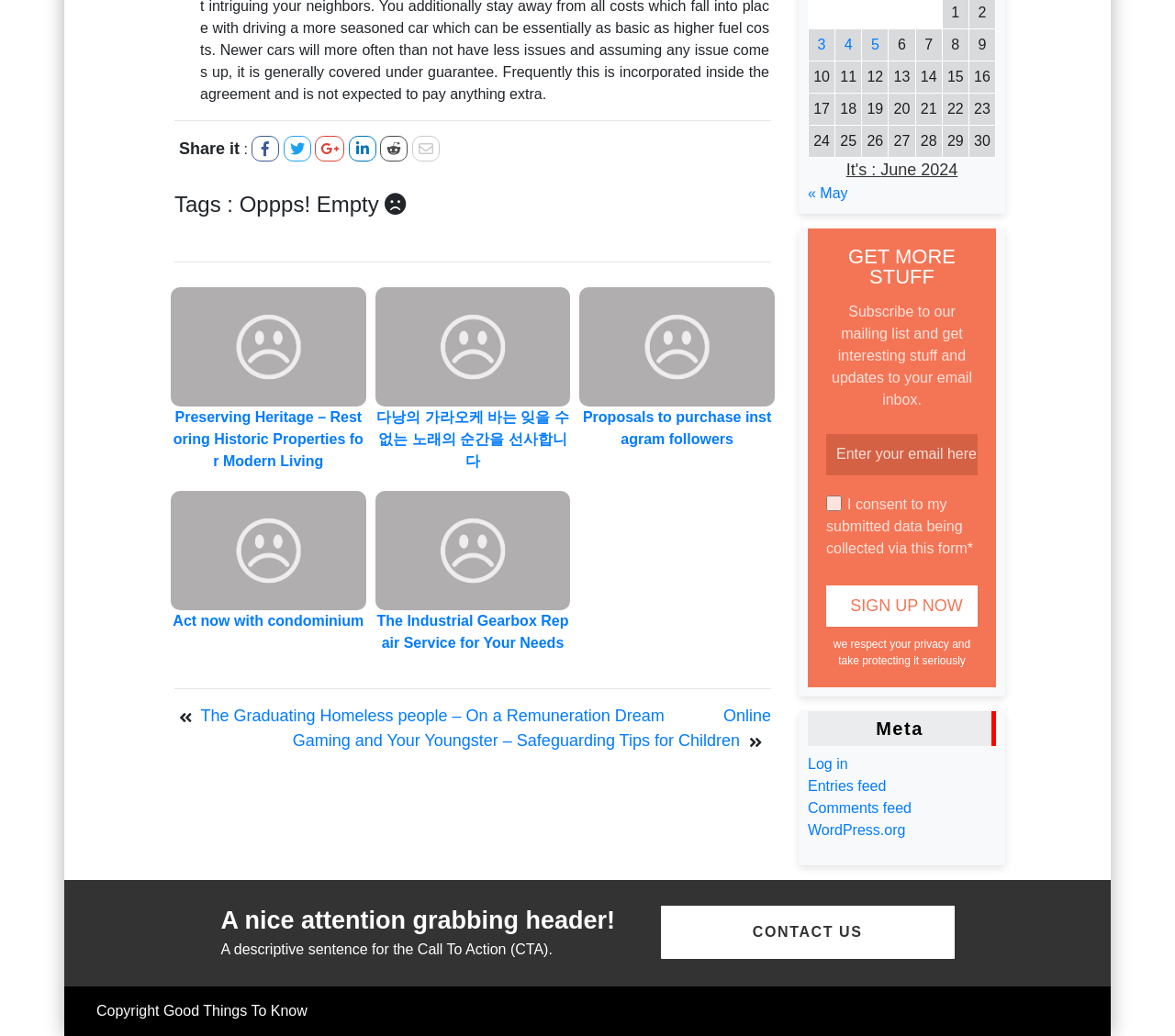Provide a brief response using a word or short phrase to this question:
What is the text of the navigation element at the bottom?

Meta